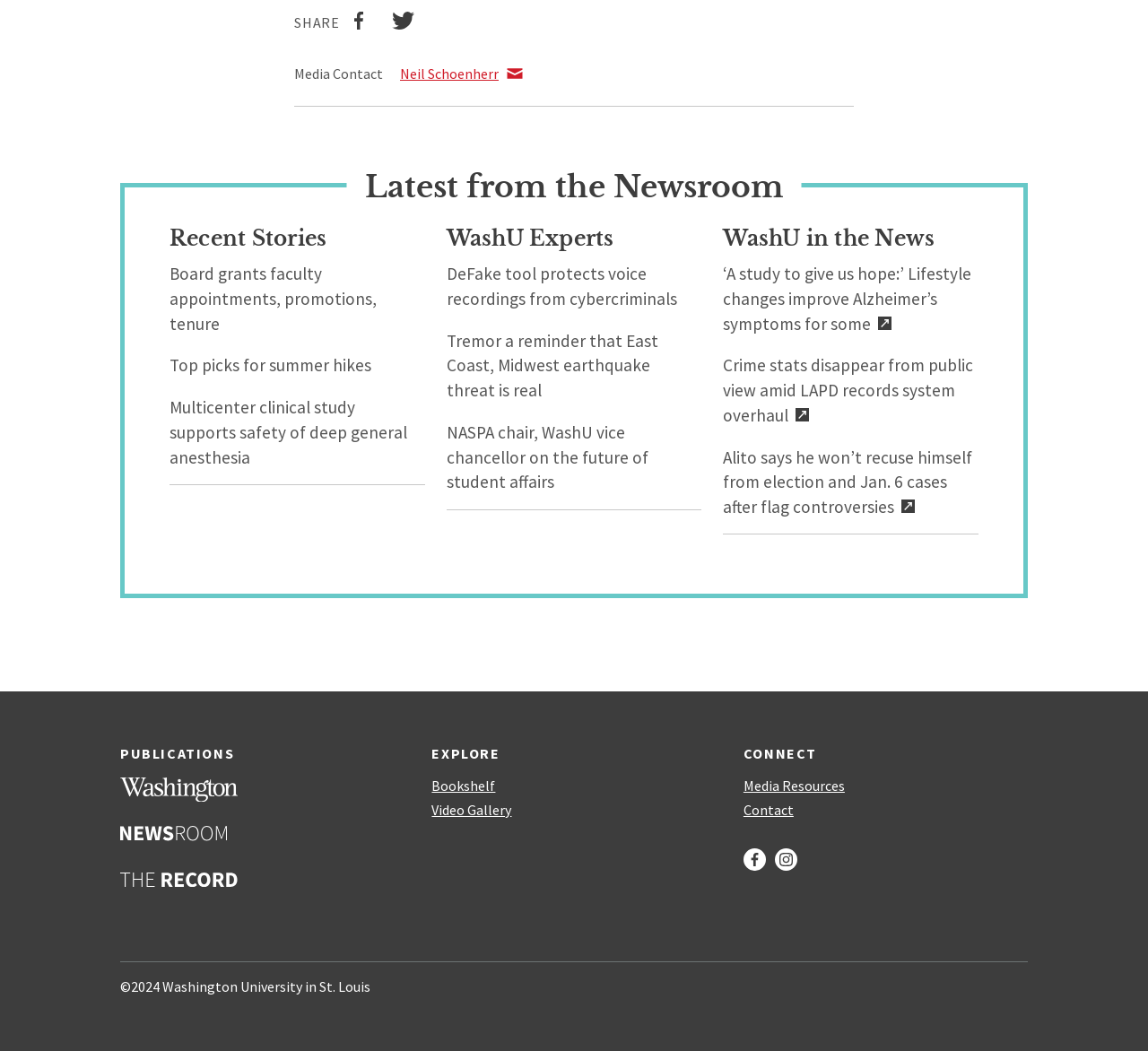How many social media links are listed under 'CONNECT'?
Answer with a single word or phrase by referring to the visual content.

2